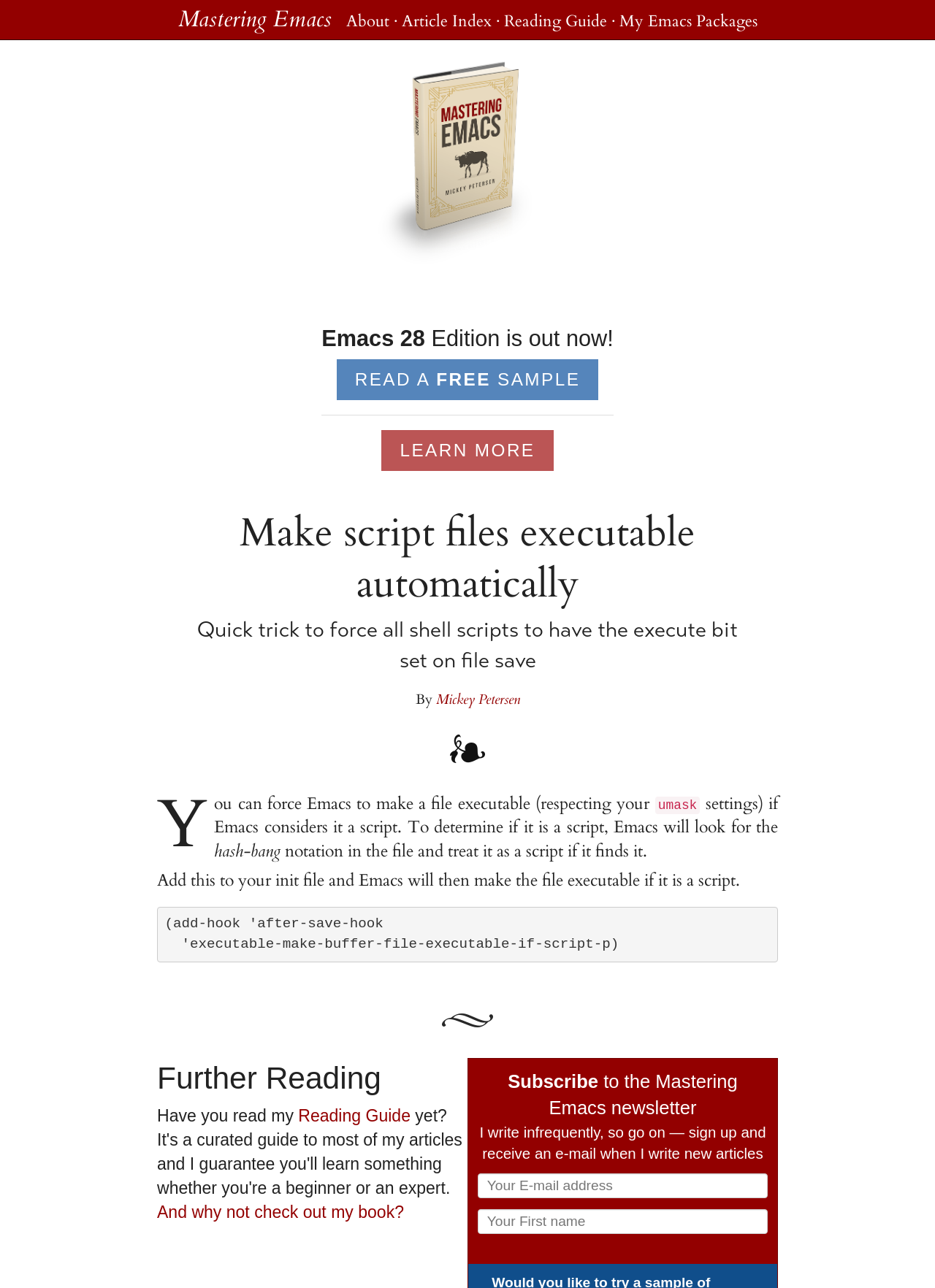Identify the bounding box coordinates for the region to click in order to carry out this instruction: "Click on the 'Article Index' link". Provide the coordinates using four float numbers between 0 and 1, formatted as [left, top, right, bottom].

[0.425, 0.002, 0.525, 0.031]